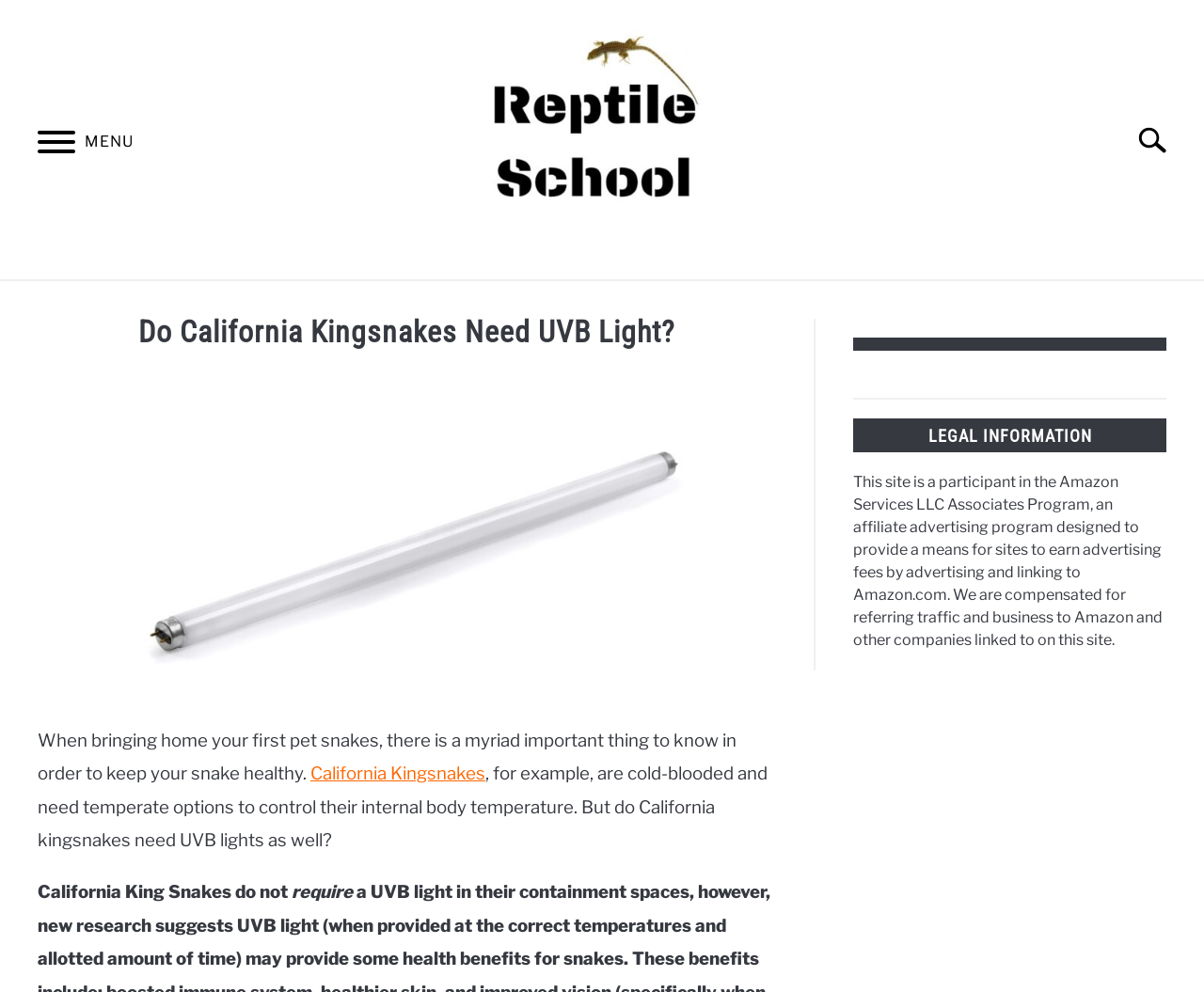Give the bounding box coordinates for this UI element: "California Kingsnakes". The coordinates should be four float numbers between 0 and 1, arranged as [left, top, right, bottom].

[0.258, 0.769, 0.403, 0.791]